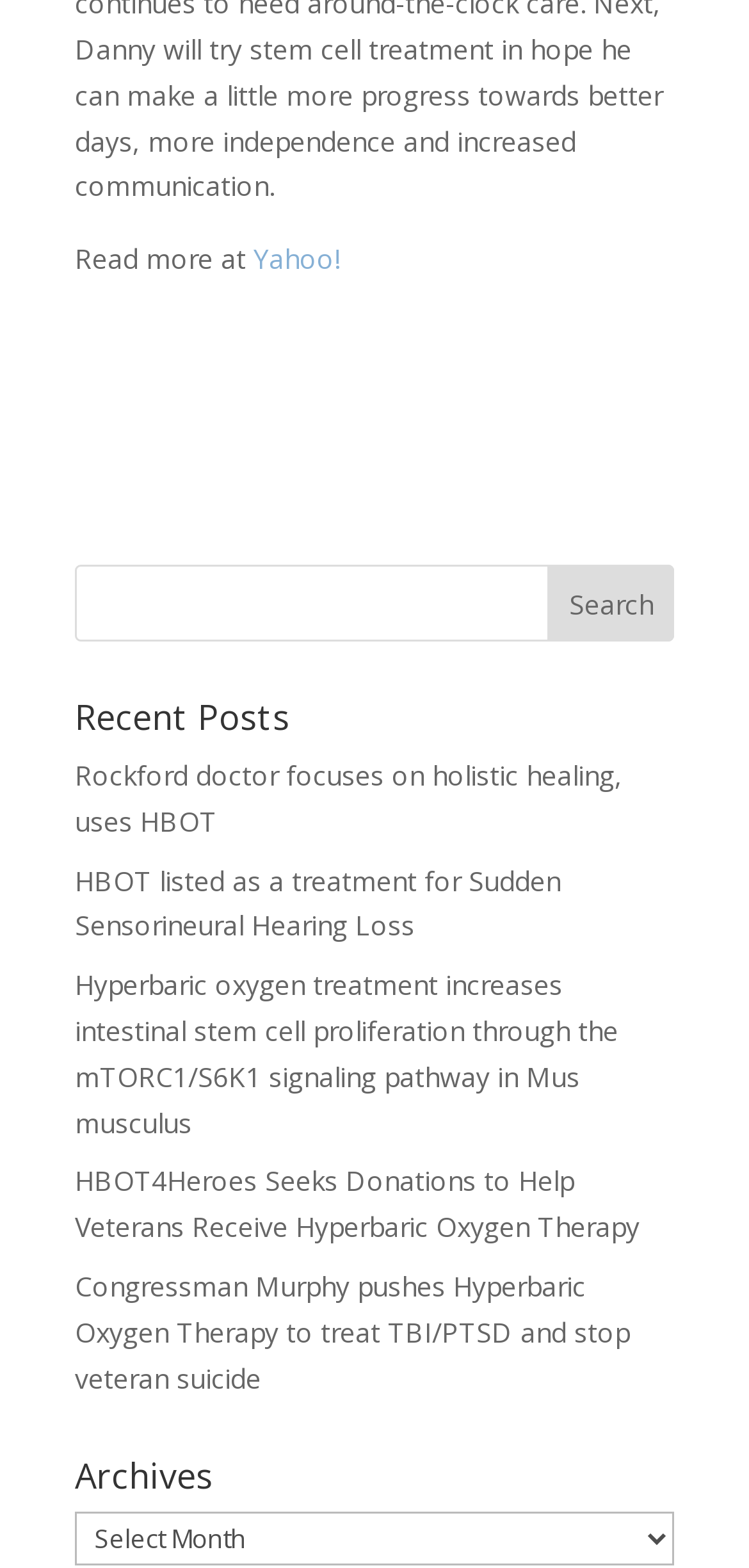Kindly provide the bounding box coordinates of the section you need to click on to fulfill the given instruction: "View Rockford doctor focuses on holistic healing, uses HBOT".

[0.1, 0.483, 0.831, 0.535]